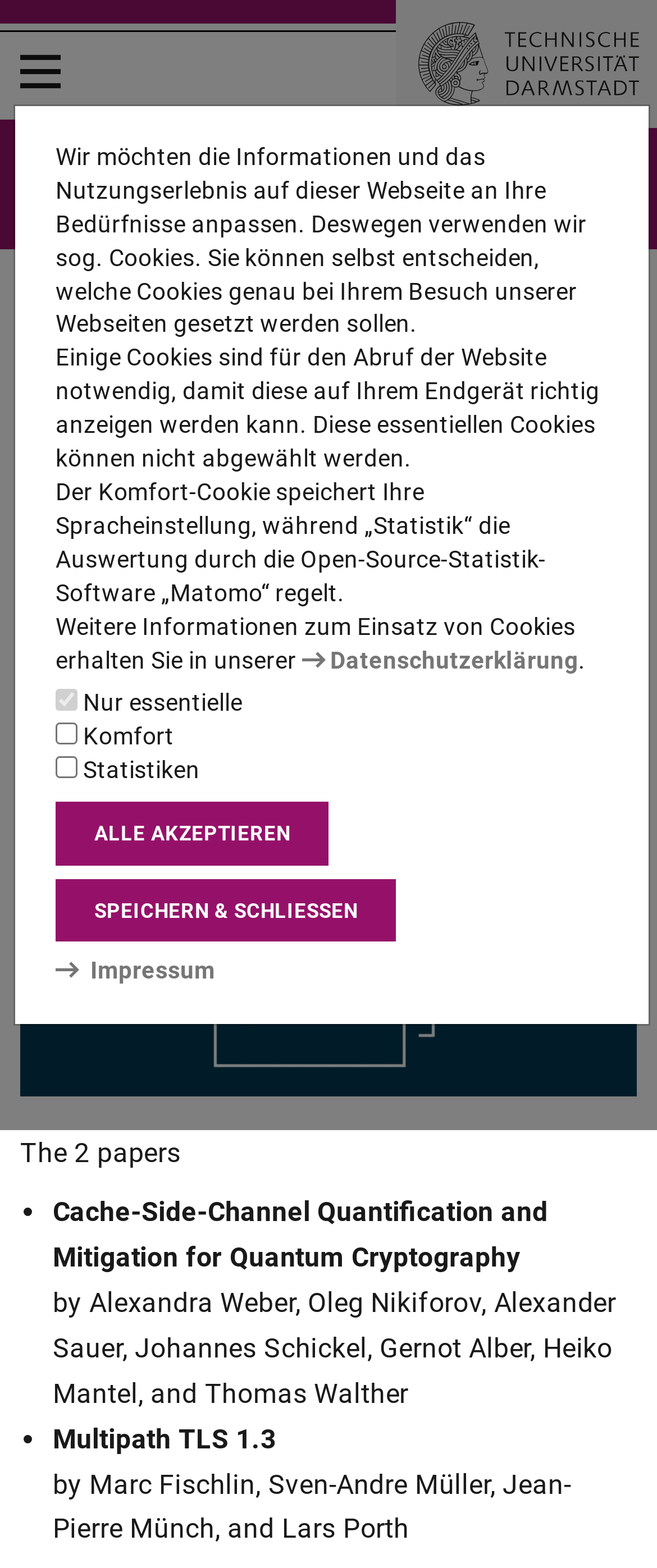Locate the bounding box coordinates of the segment that needs to be clicked to meet this instruction: "Open the menu".

[0.031, 0.016, 0.092, 0.075]